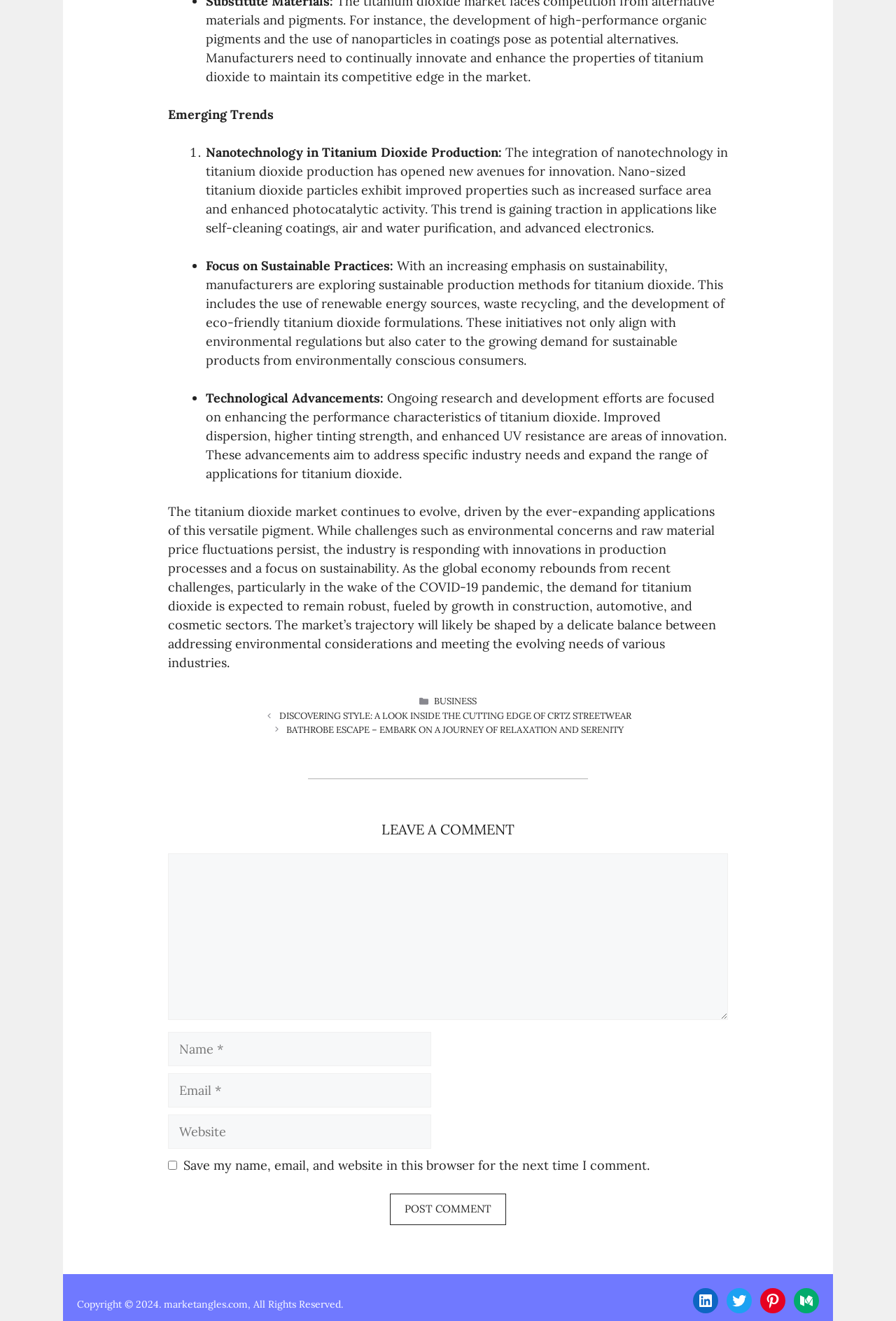Locate the bounding box coordinates of the element you need to click to accomplish the task described by this instruction: "Enter your name in the input field".

[0.188, 0.781, 0.481, 0.807]